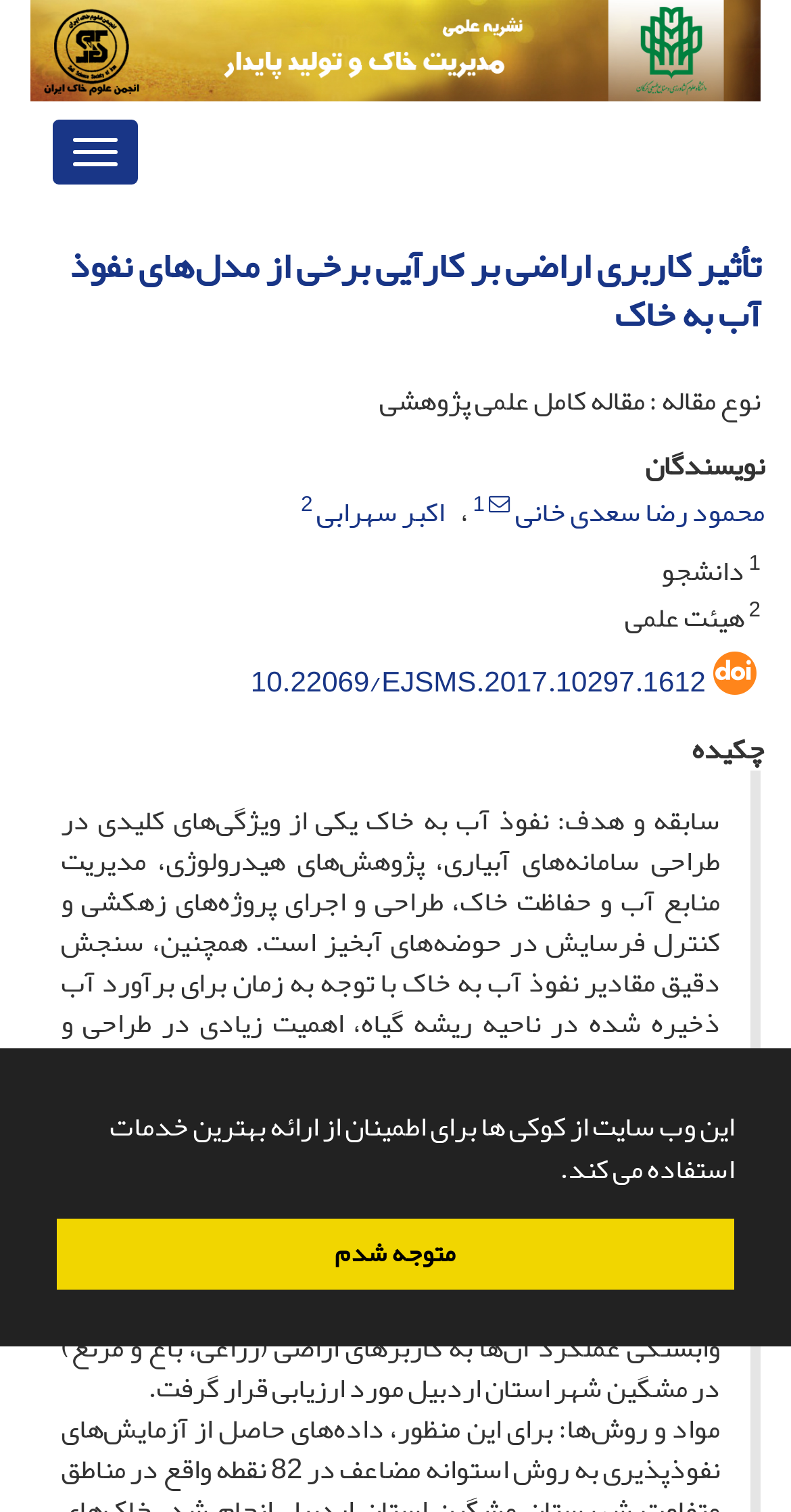Can you find the bounding box coordinates for the element that needs to be clicked to execute this instruction: "view contact information"? The coordinates should be given as four float numbers between 0 and 1, i.e., [left, top, right, bottom].

None